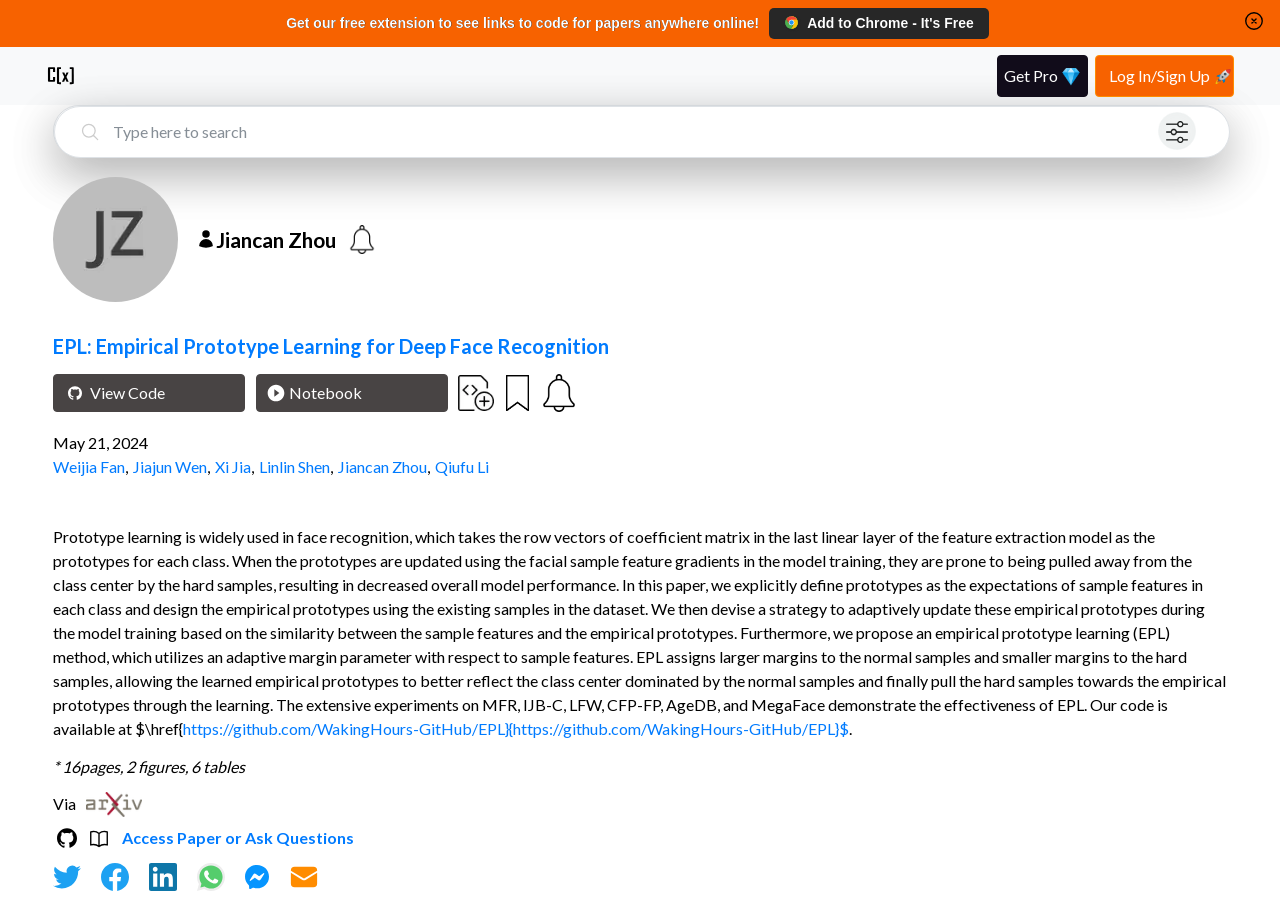How many links are there in the paper description?
Using the visual information, respond with a single word or phrase.

7